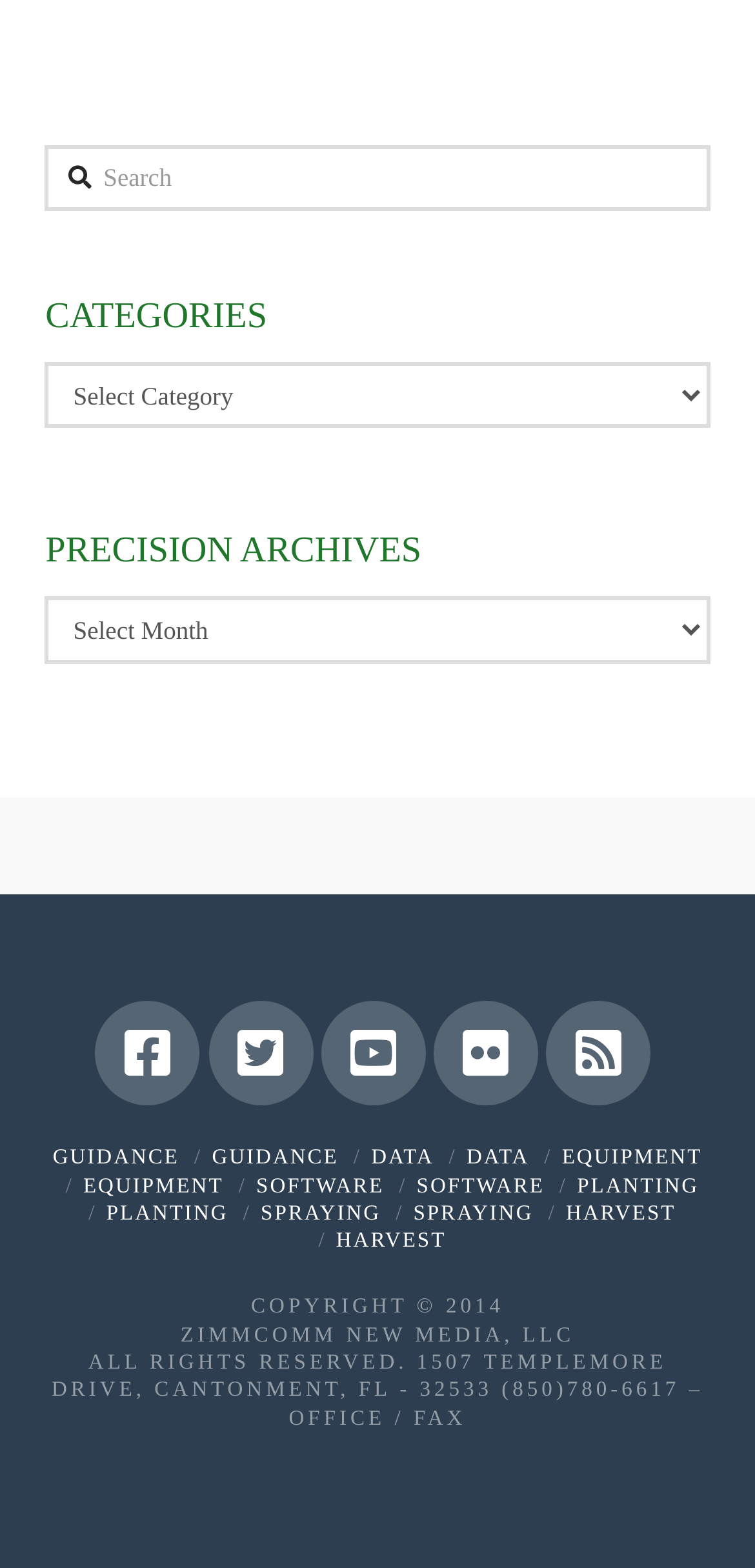Identify the bounding box coordinates for the element you need to click to achieve the following task: "Search for something". Provide the bounding box coordinates as four float numbers between 0 and 1, in the form [left, top, right, bottom].

[0.06, 0.092, 0.94, 0.135]